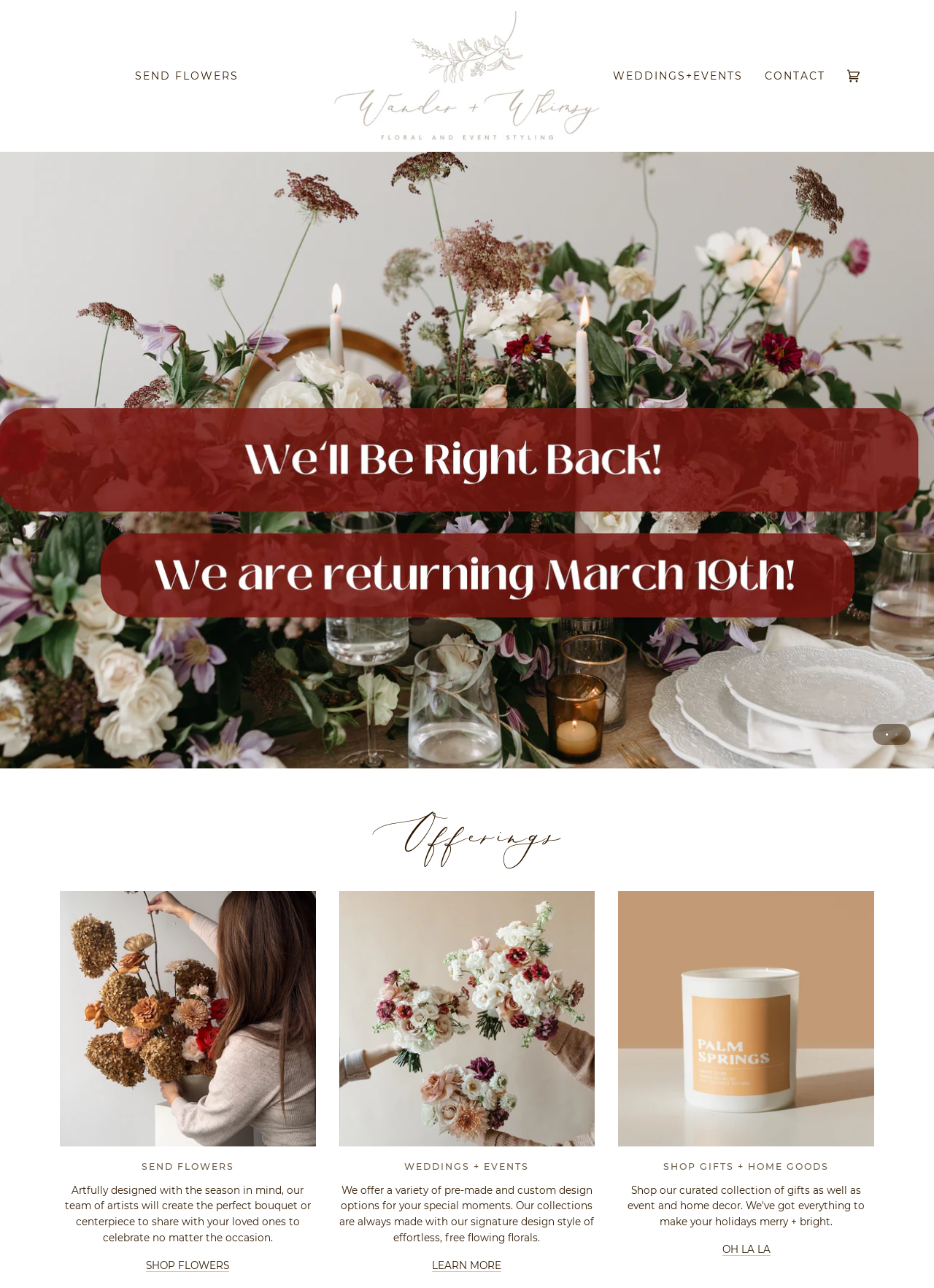What type of content is displayed on the page?
Examine the screenshot and reply with a single word or phrase.

Floral arrangements and gifts